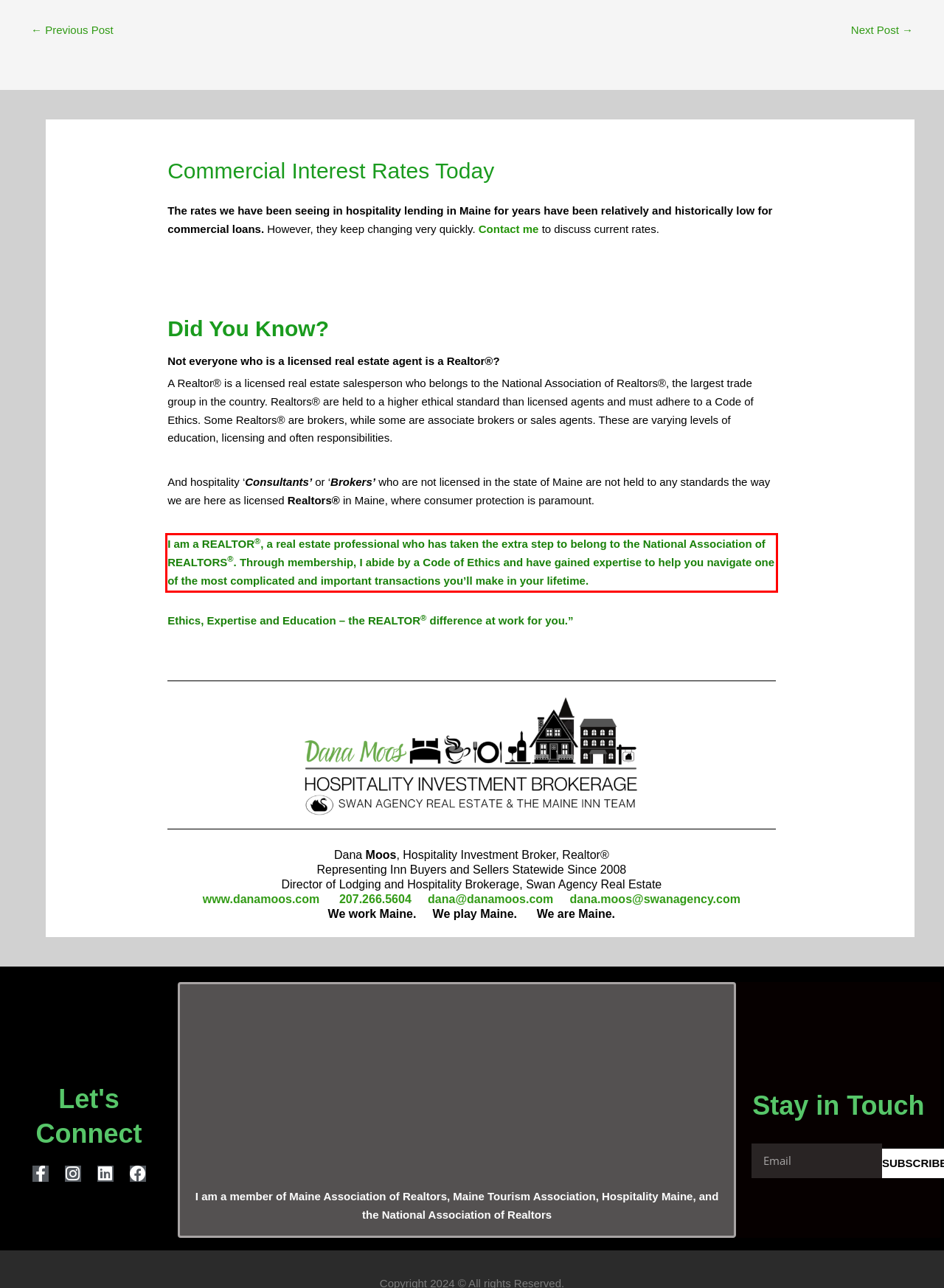Analyze the red bounding box in the provided webpage screenshot and generate the text content contained within.

I am a REALTOR®, a real estate professional who has taken the extra step to belong to the National Association of REALTORS®. Through membership, I abide by a Code of Ethics and have gained expertise to help you navigate one of the most complicated and important transactions you’ll make in your lifetime.